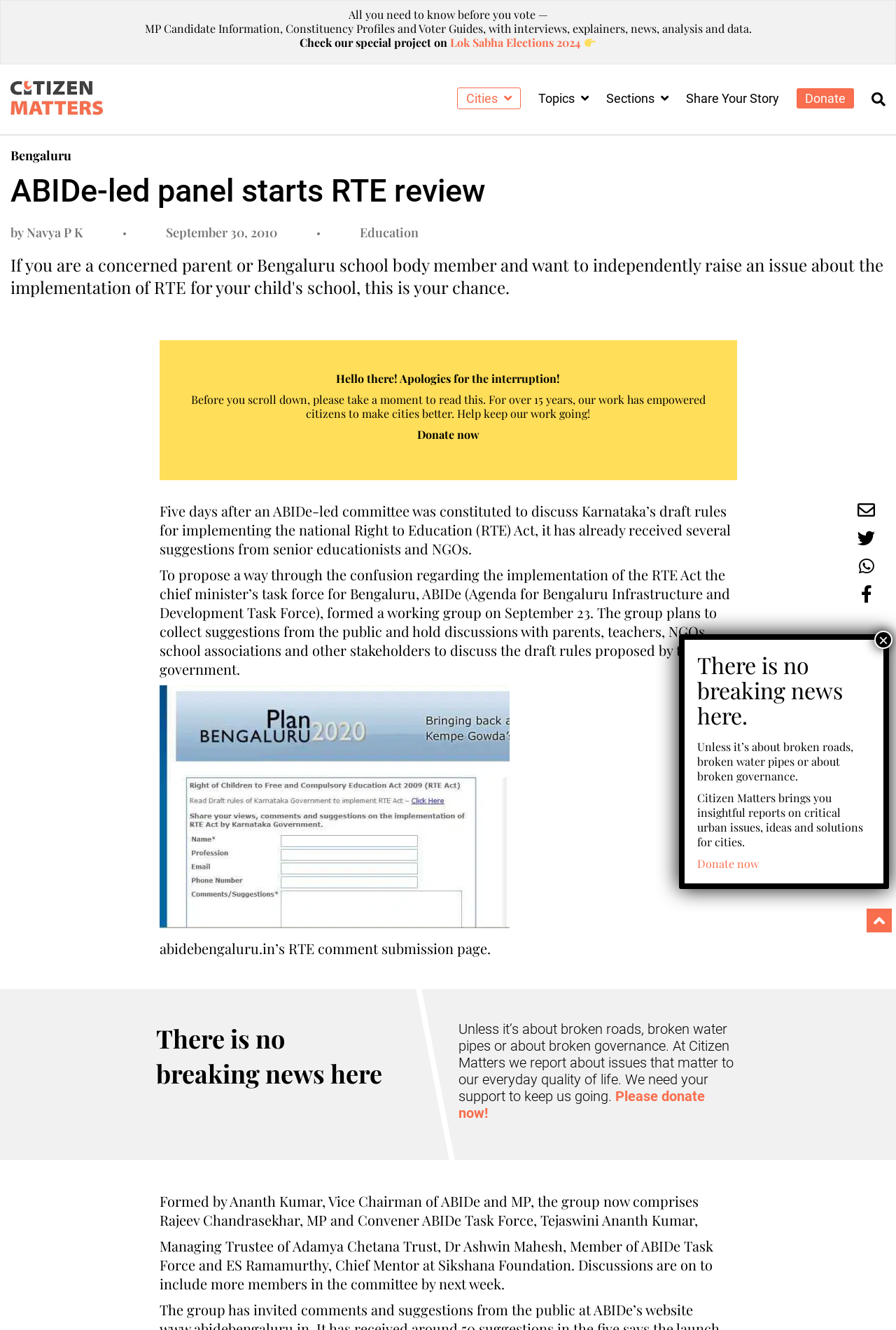What is the name of the trust whose Managing Trustee is Tejaswini Ananth Kumar?
Based on the image, please offer an in-depth response to the question.

The question can be answered by reading the paragraph that mentions the members of the working group, which states that 'Formed by Ananth Kumar, Vice Chairman of ABIDe and MP, the group now comprises Rajeev Chandrasekhar, MP and Convener ABIDe Task Force, Tejaswini Ananth Kumar, Managing Trustee of Adamya Chetana Trust...'